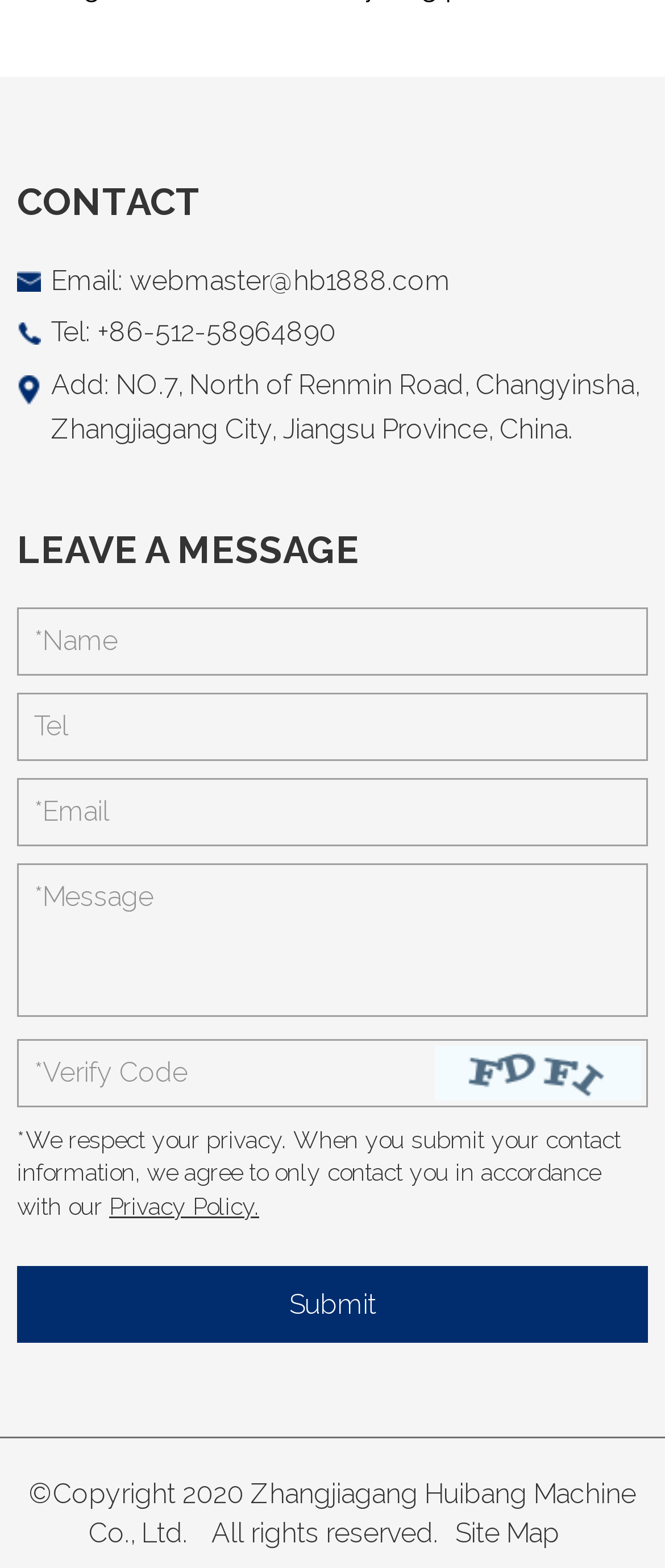Given the description parent_node: *Name name="name", predict the bounding box coordinates of the UI element. Ensure the coordinates are in the format (top-left x, top-left y, bottom-right x, bottom-right y) and all values are between 0 and 1.

[0.026, 0.387, 0.974, 0.431]